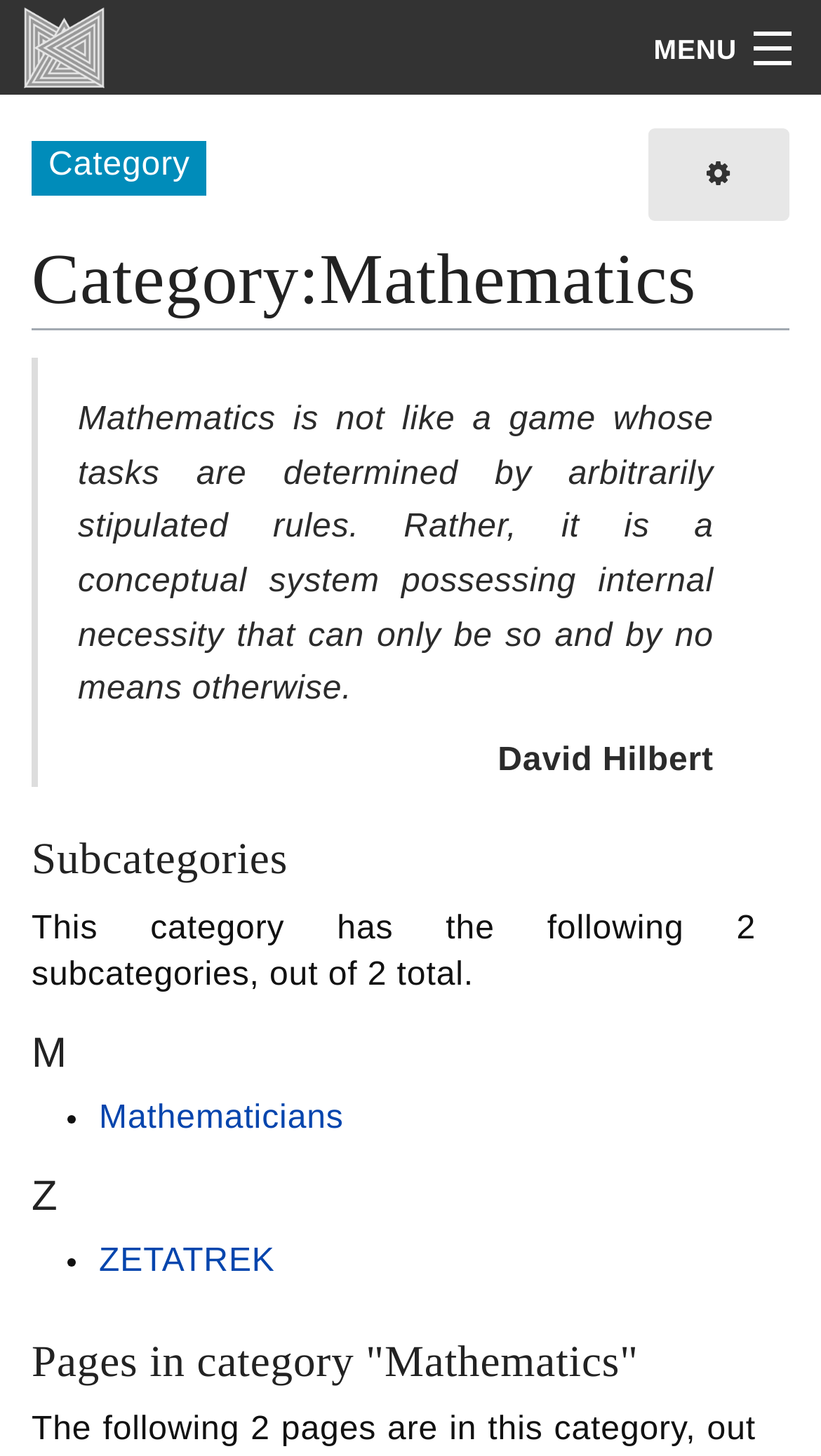Highlight the bounding box coordinates of the element you need to click to perform the following instruction: "Learn about the stop casualisation in Brighton."

None